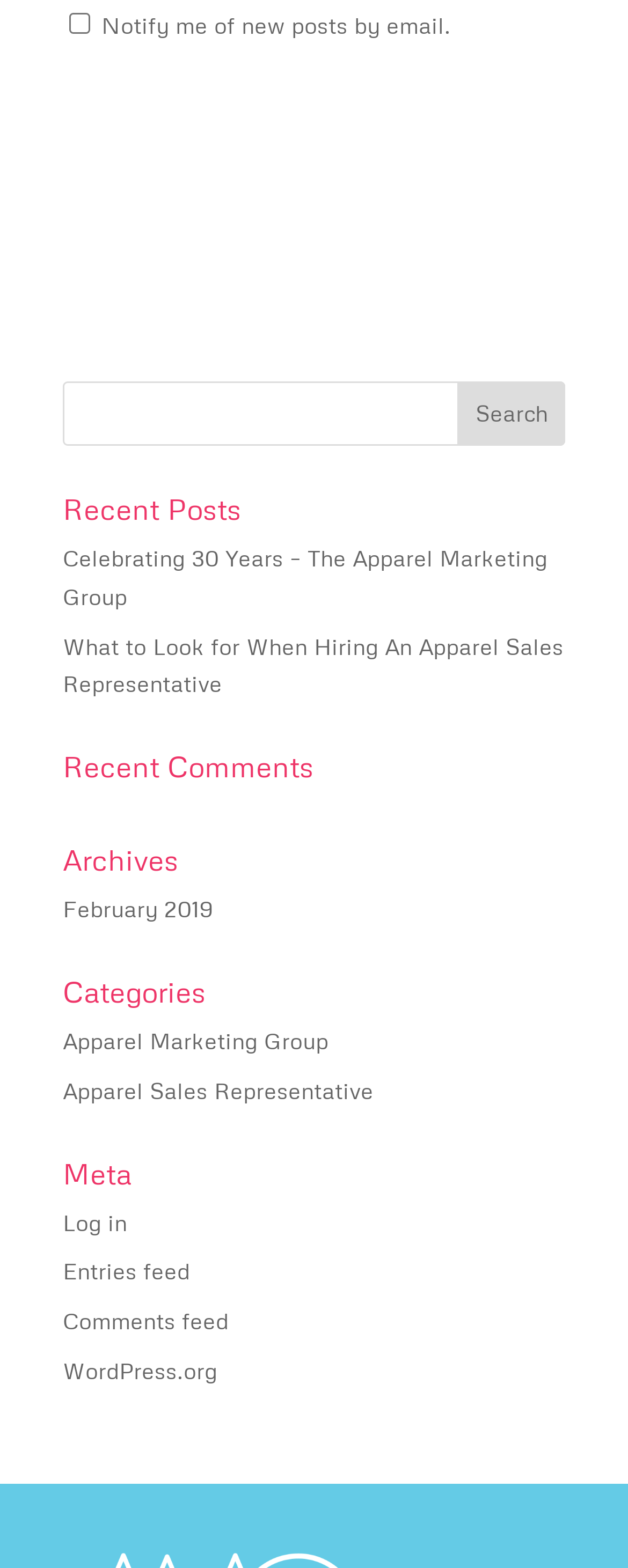Use a single word or phrase to answer the question: What is the function of the button at the top right?

Search